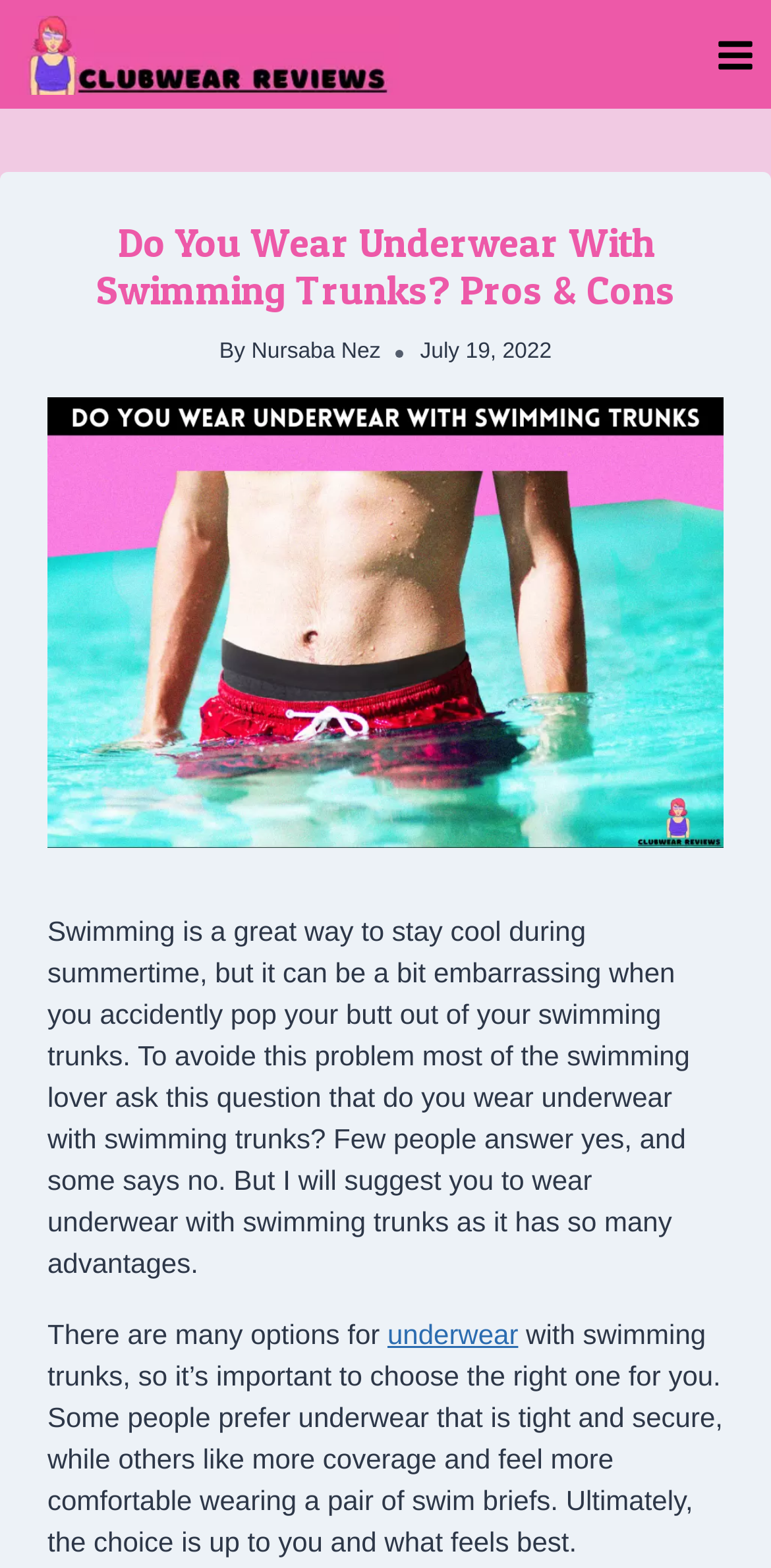Give a succinct answer to this question in a single word or phrase: 
What is the topic of the article?

Wearing underwear with swimming trunks